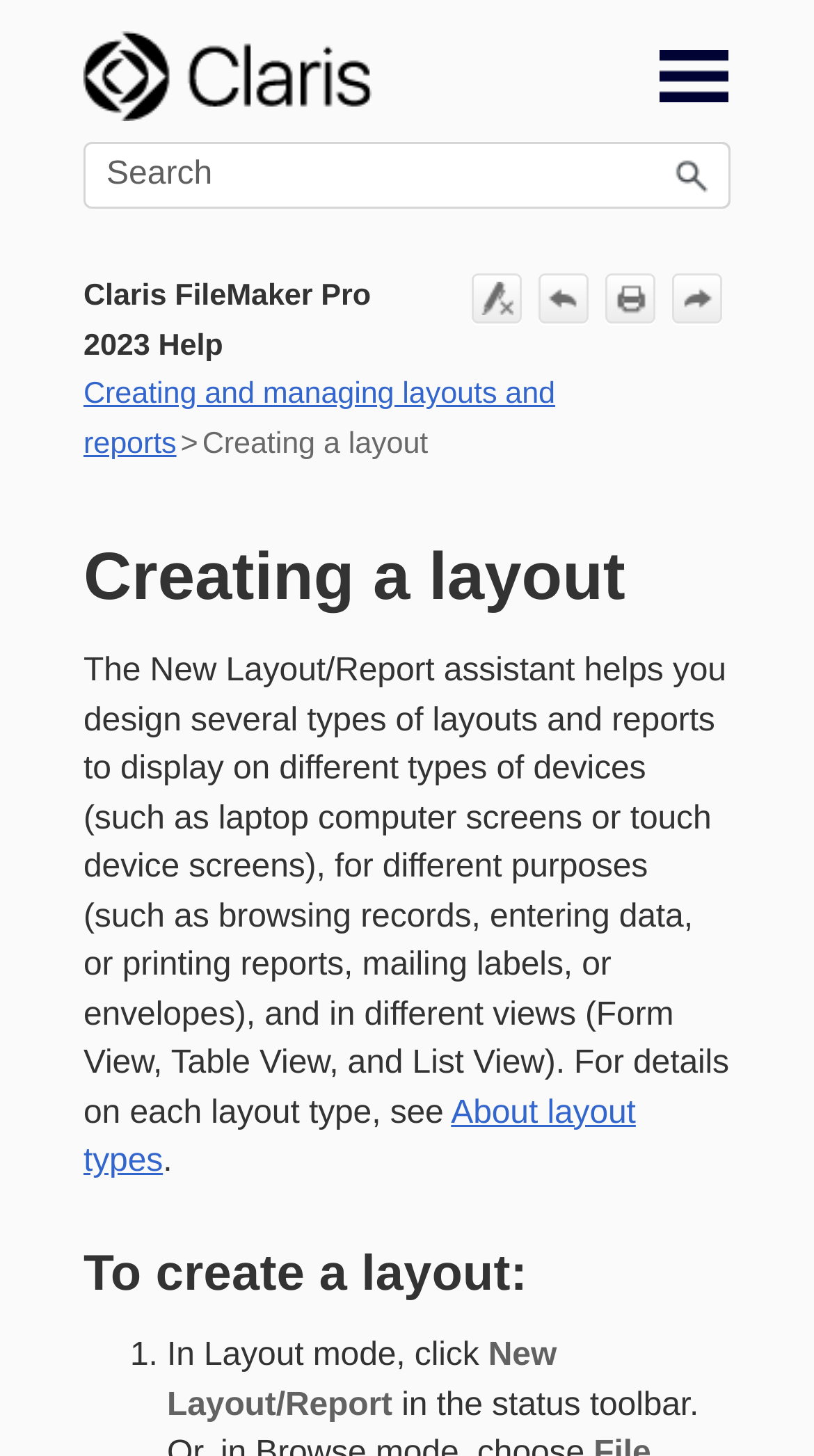Explain the features and main sections of the webpage comprehensively.

The webpage is about creating a layout in Claris FileMaker Pro 2023 Help. At the top left, there is a link to skip to the main content. Next to it, there is a button to show the navigation panel, which is currently not expanded. On the top right, there is a Claris logo, which is an image, and a search box with a submit search button.

Below the search box, there are four buttons: "Remove Highlights", "Navigate previous", "Print", and "Navigate next", each with an accompanying image. To the left of these buttons, there is a static text "Claris FileMaker Pro 2023 Help" and a navigation section with breadcrumbs, which includes links to "Creating and managing layouts and reports" and the current page "Creating a layout".

The main content of the page starts with a heading "Creating a layout", followed by a paragraph of text that explains the purpose of the New Layout/Report assistant. The text describes how the assistant helps design layouts and reports for different devices, purposes, and views. There is also a link to "About layout types" within the paragraph.

Below the paragraph, there is another heading "To create a layout:", followed by a step-by-step list. The list starts with "1." and the text "In Layout mode, click New Layout/Report in the status toolbar." The list item is indented, indicating that it is a subpoint under the main heading.